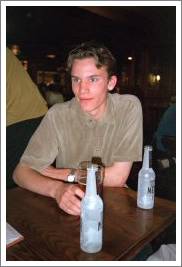What is the atmosphere in the pub?
Refer to the image and give a detailed response to the question.

The blurred figures and warm lighting in the background of the image suggest a sense of camaraderie amidst conversations, capturing a laid-back and social evening that reflects the essence of good company and casual enjoyment.